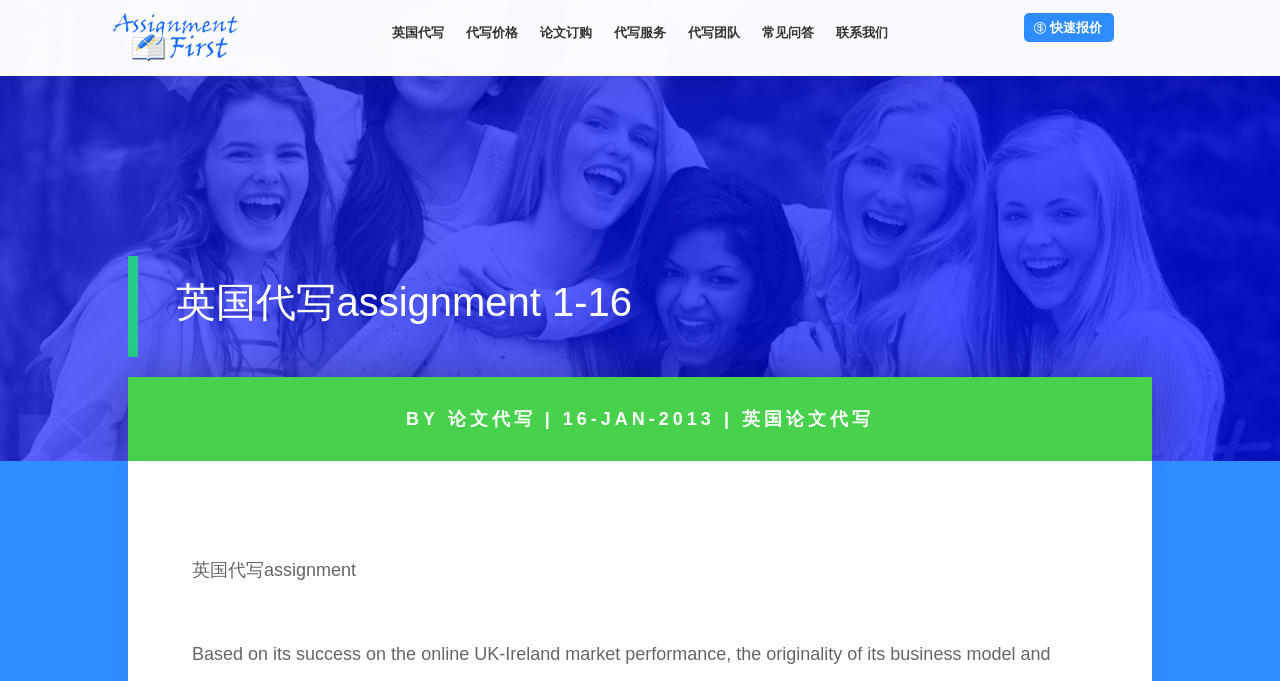Identify the bounding box coordinates of the clickable region to carry out the given instruction: "click the link to 英国代写论文网".

[0.075, 0.073, 0.2, 0.097]